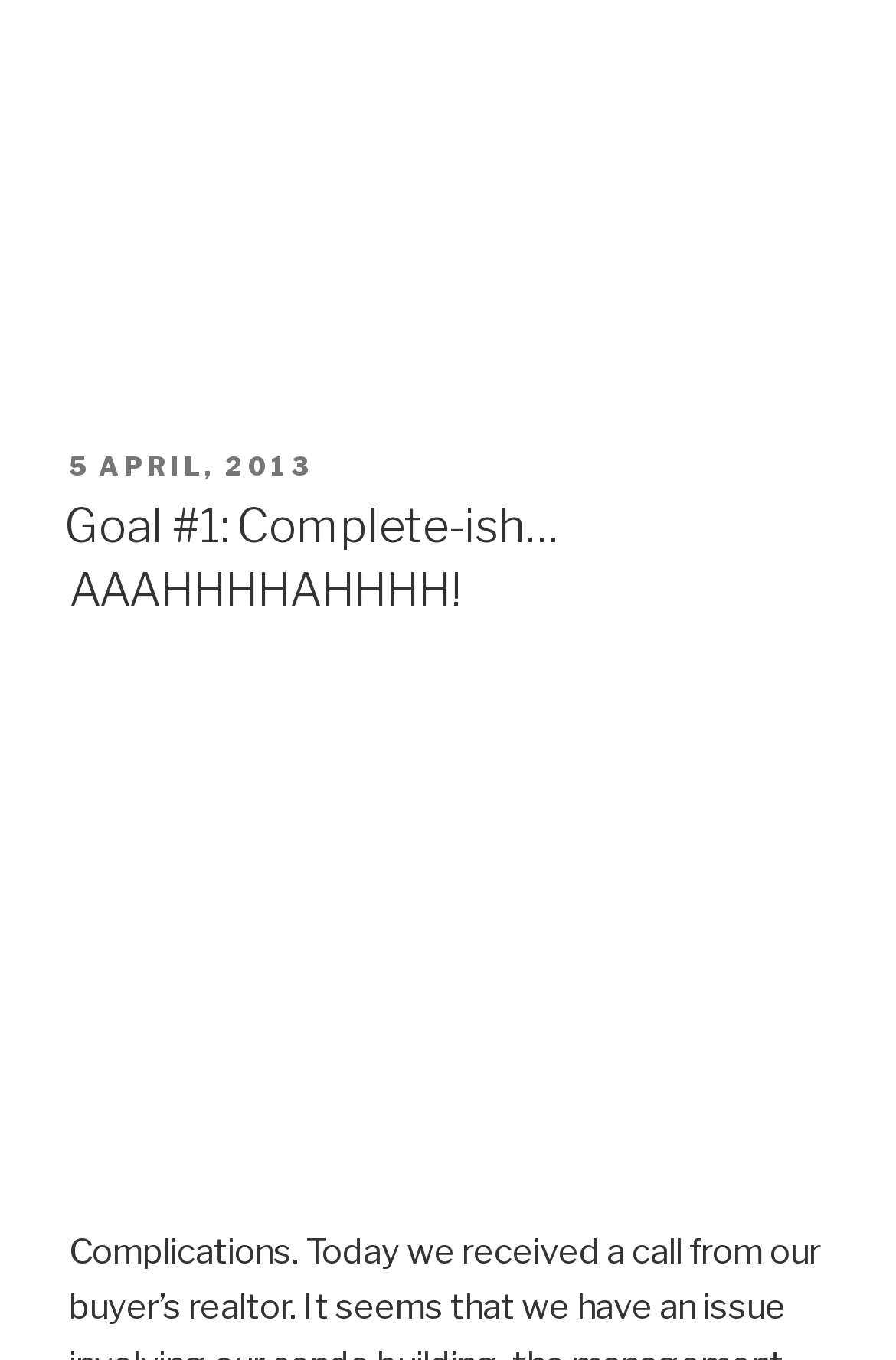What is the image related to?
Based on the image content, provide your answer in one word or a short phrase.

Candy